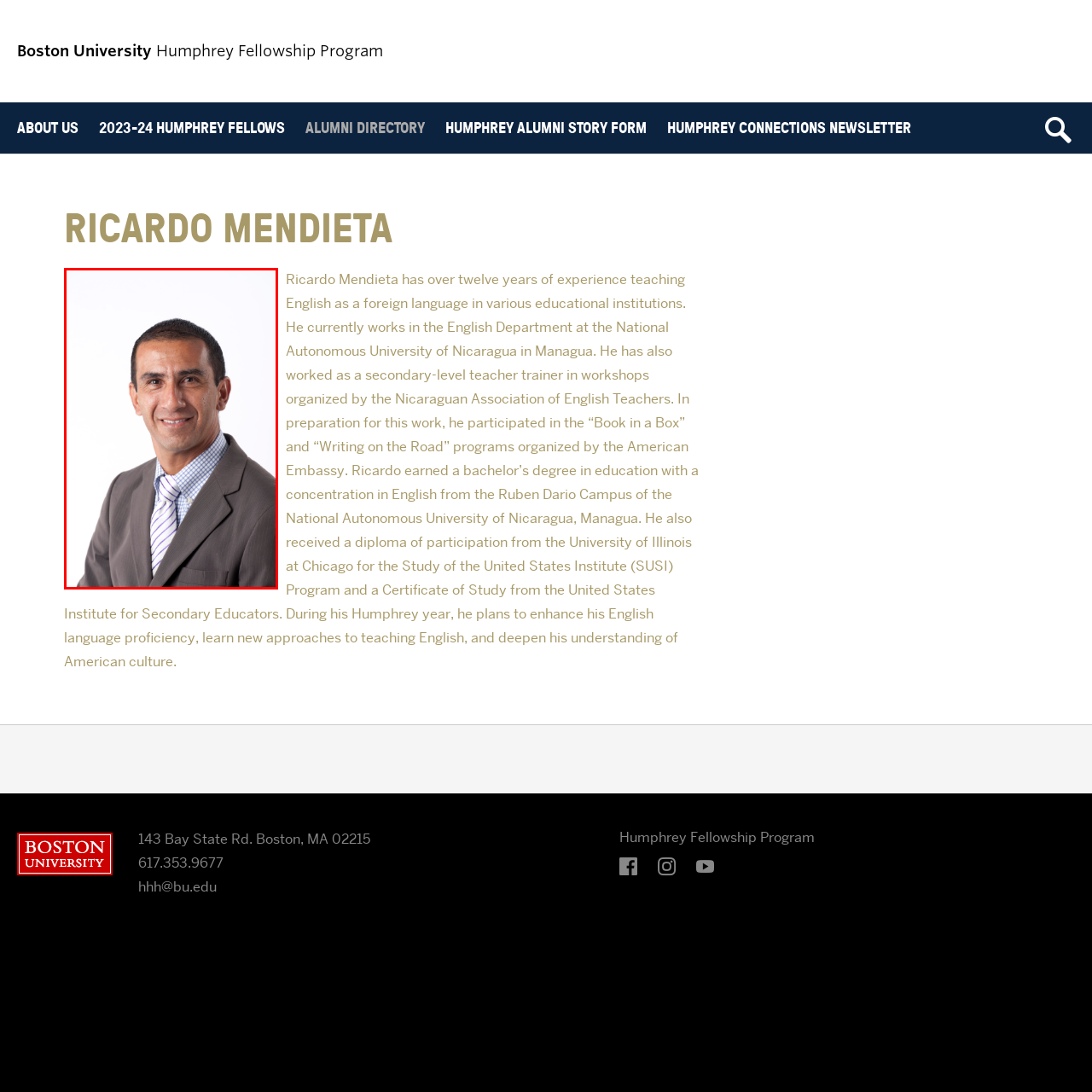Direct your attention to the red-outlined image and answer the question in a word or phrase: What is the color of Ricardo Mendieta's suit?

Grey